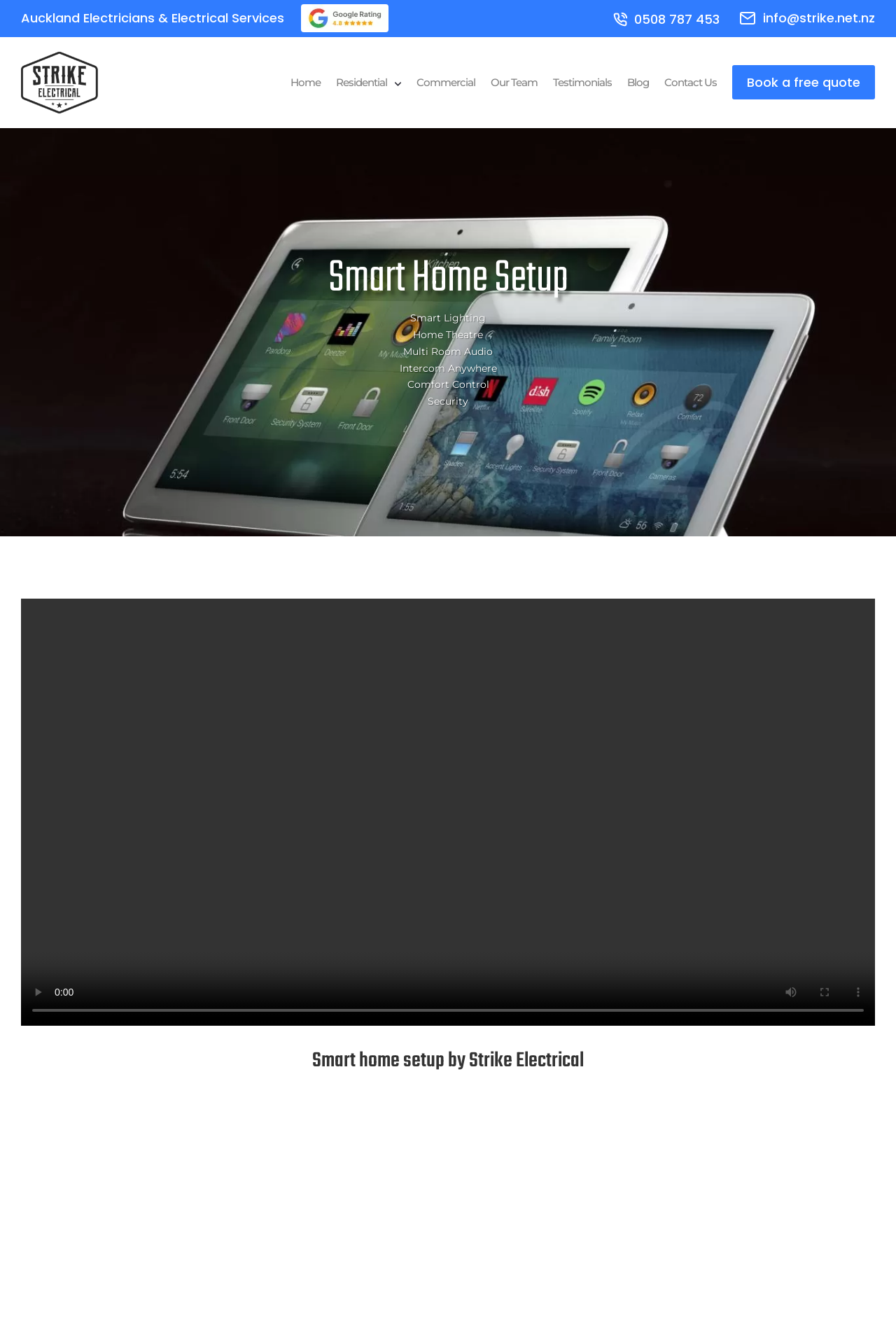Extract the bounding box of the UI element described as: "name="s" placeholder="Search …" title="Search for:"".

[0.053, 0.028, 0.953, 0.029]